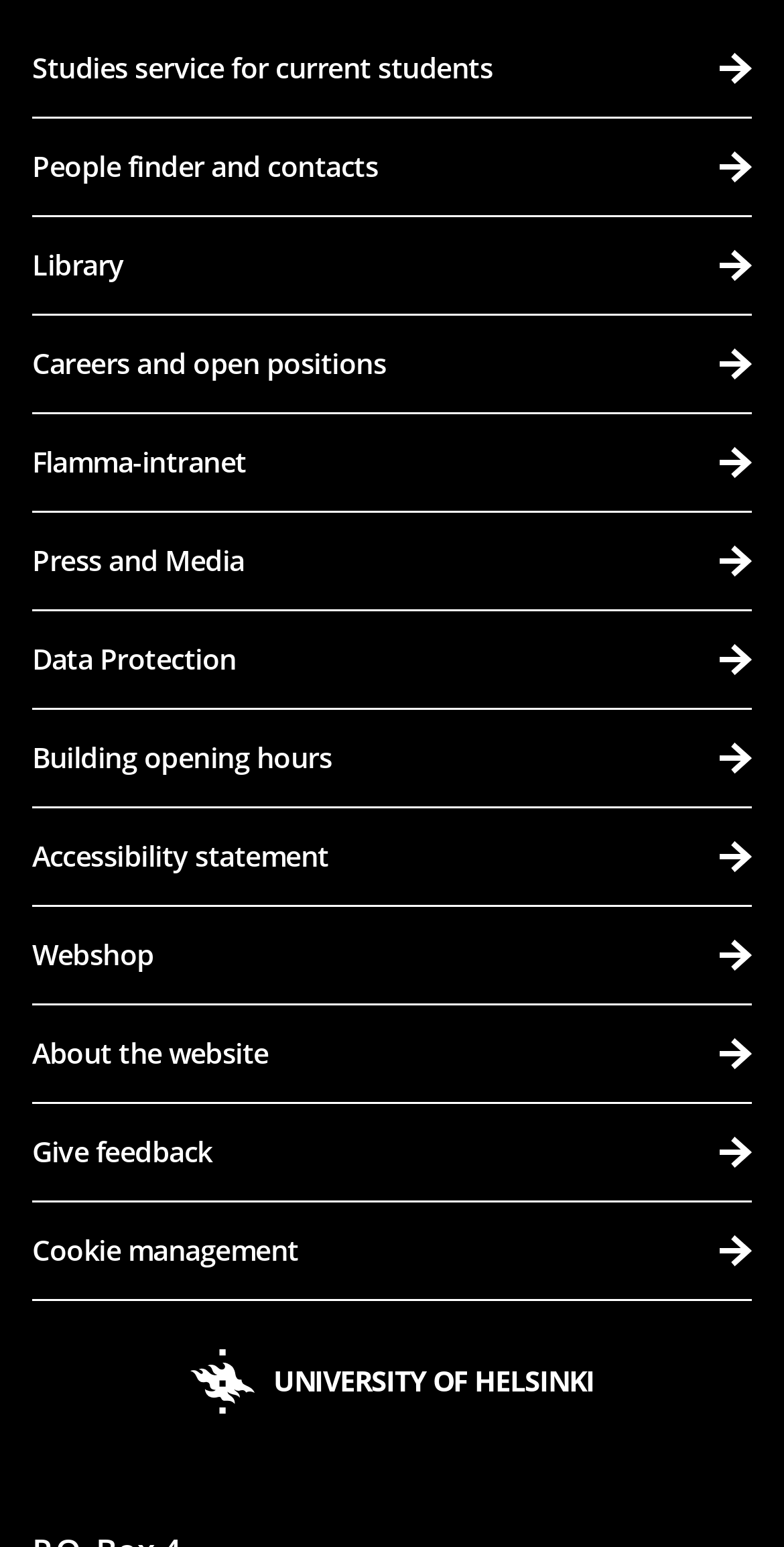What services are available for current students?
Use the image to give a comprehensive and detailed response to the question.

The services available for current students can be found in the link 'Studies service for current students' which is located in the top section of the webpage, among other links.